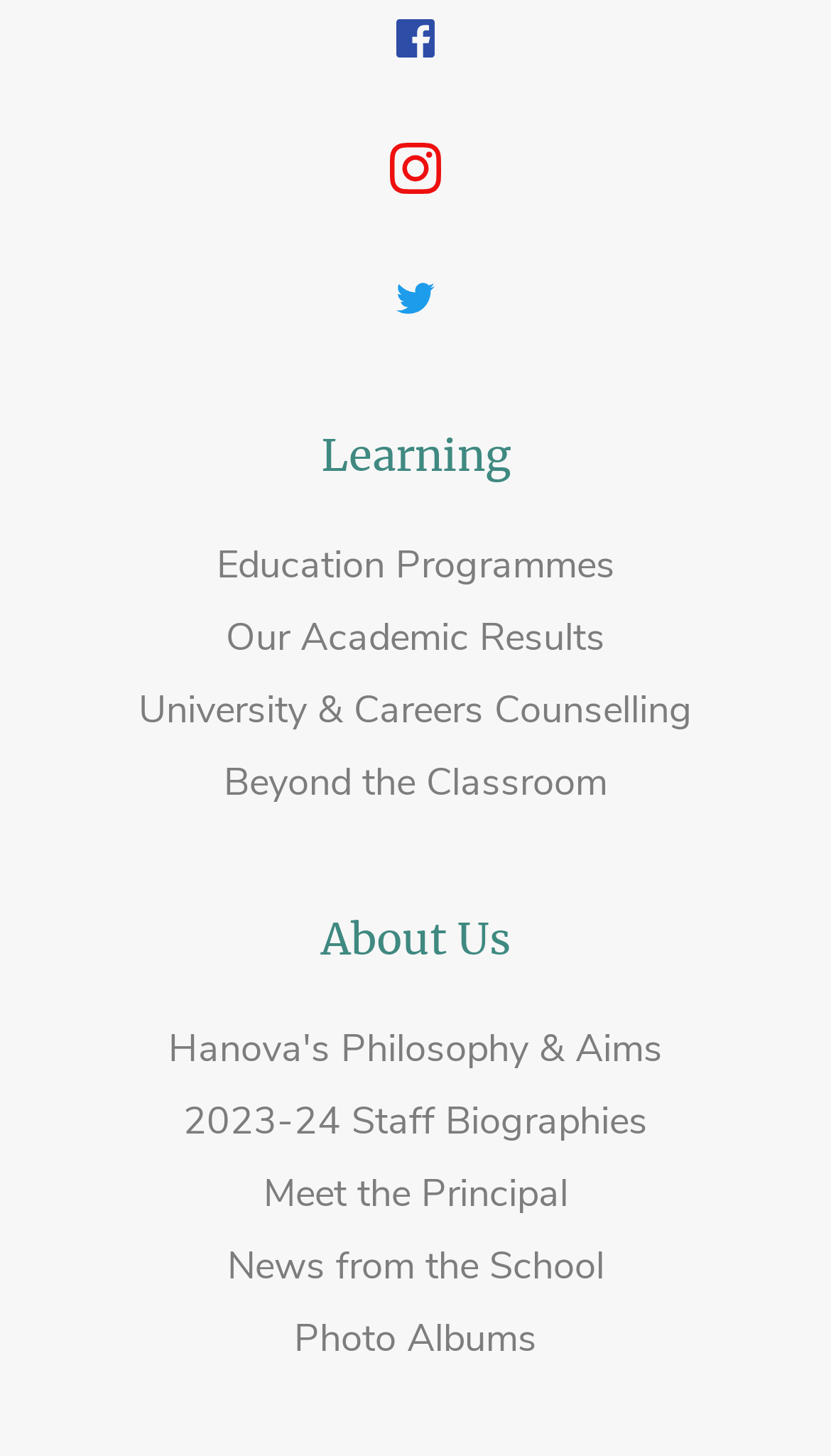Use a single word or phrase to answer the following:
How many links are under 'About Us'?

4